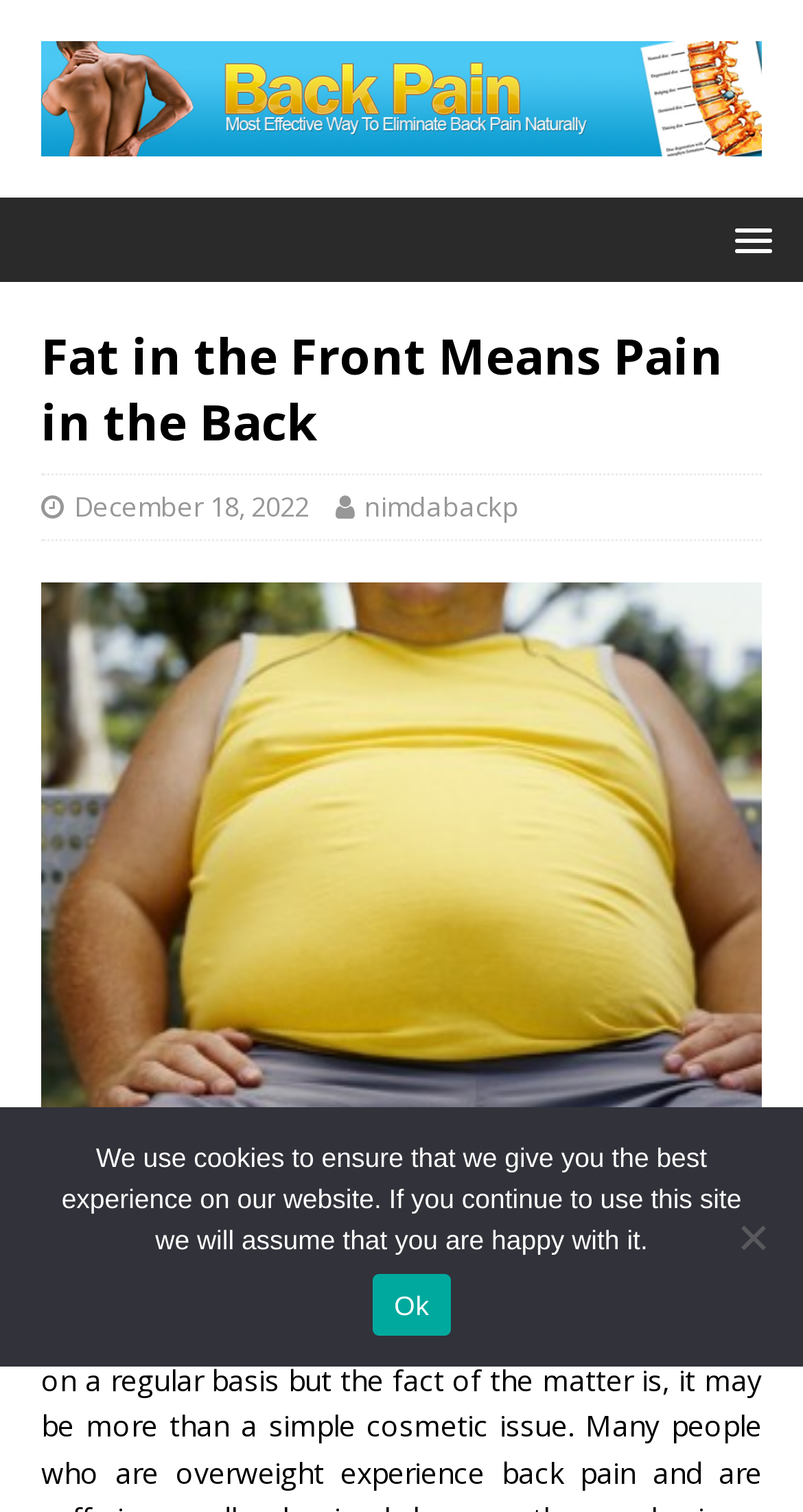When was the article published?
Look at the webpage screenshot and answer the question with a detailed explanation.

I found the publication date by looking at the link 'December 18, 2022' below the title of the article, which is likely the date the article was published.